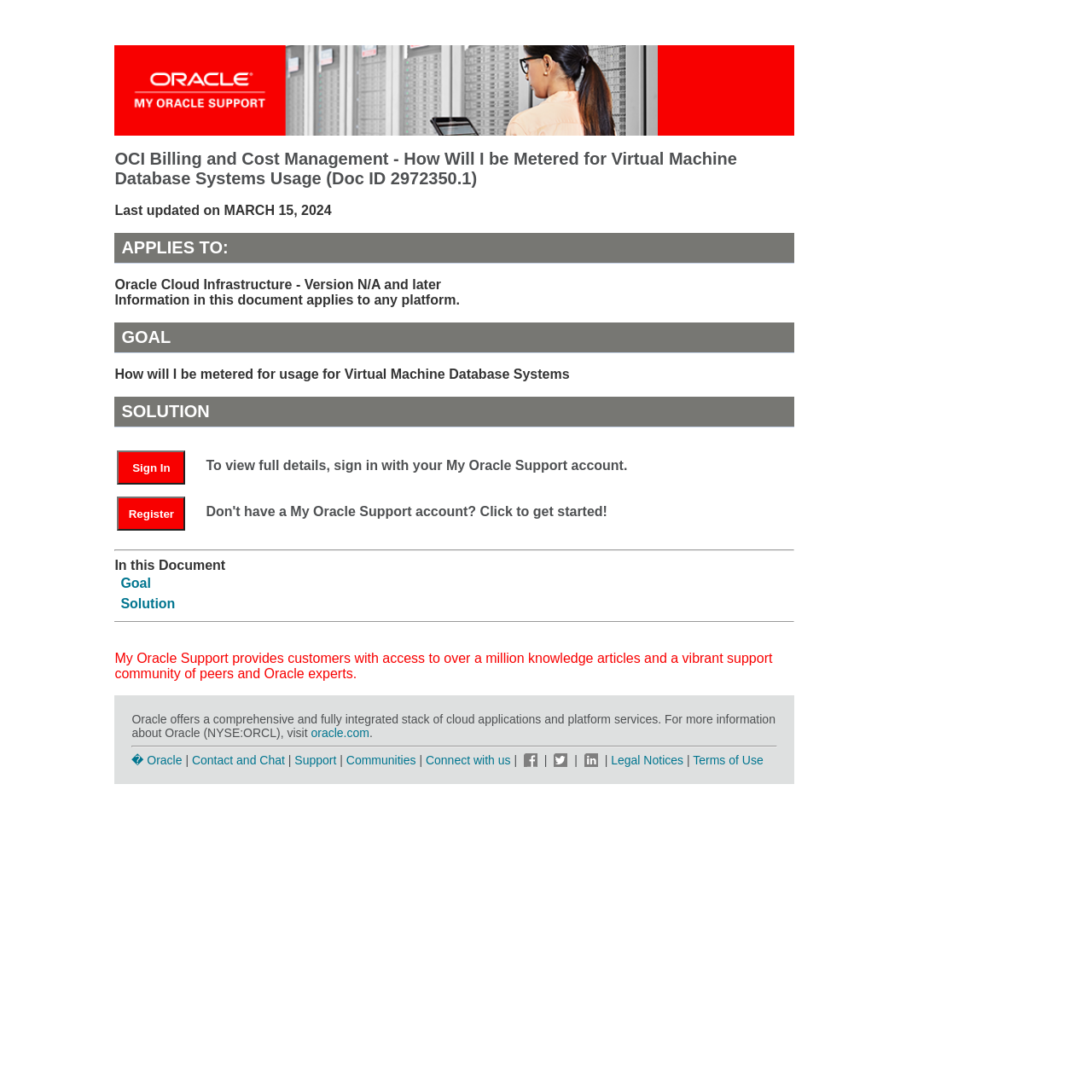What is the company name mentioned in the footer?
Respond to the question with a single word or phrase according to the image.

Oracle